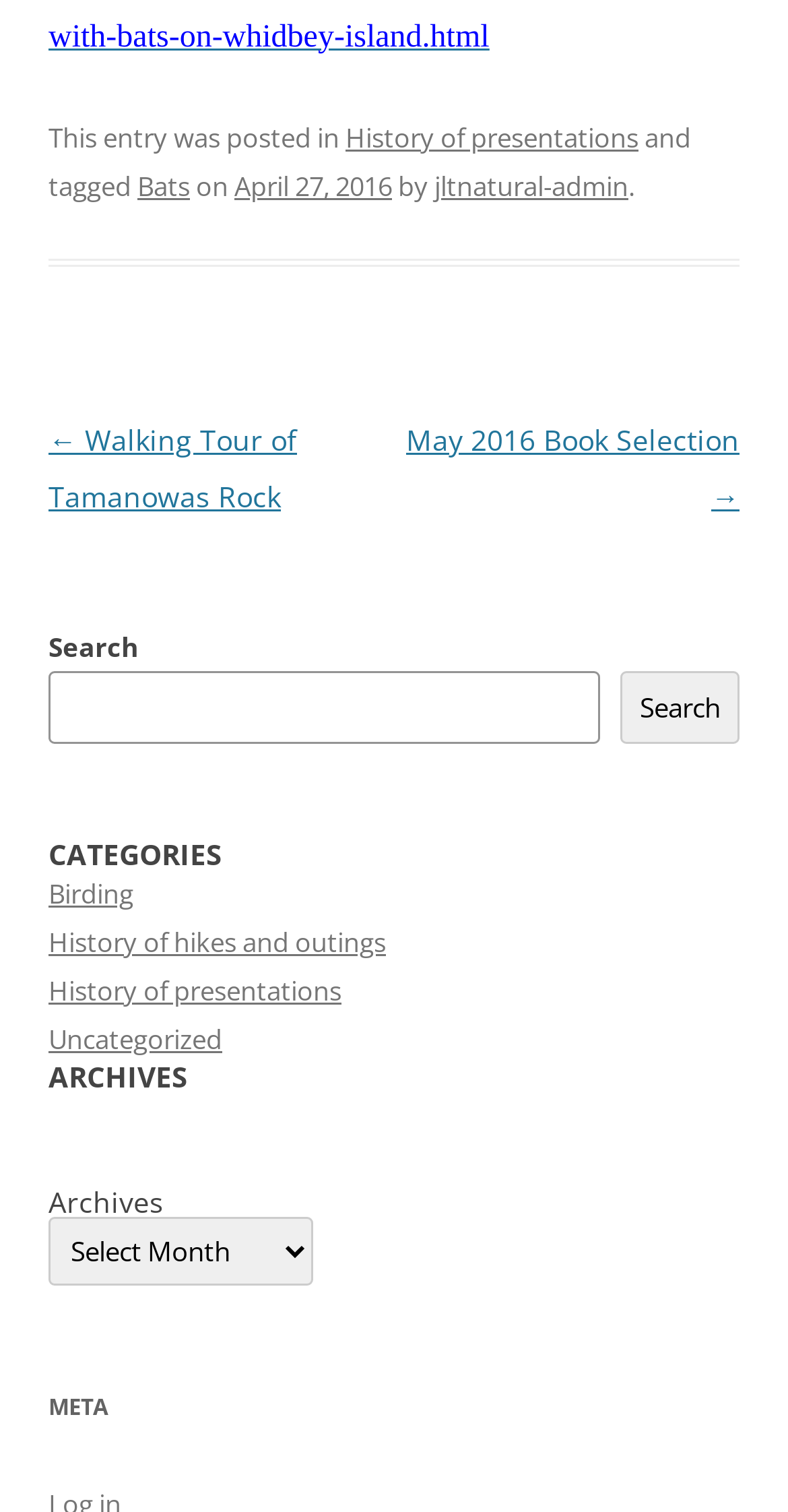From the image, can you give a detailed response to the question below:
What is the date of the post?

I found the date of the post by looking at the footer section, where it says 'on April 27, 2016'. This is a link and also has a time element associated with it.